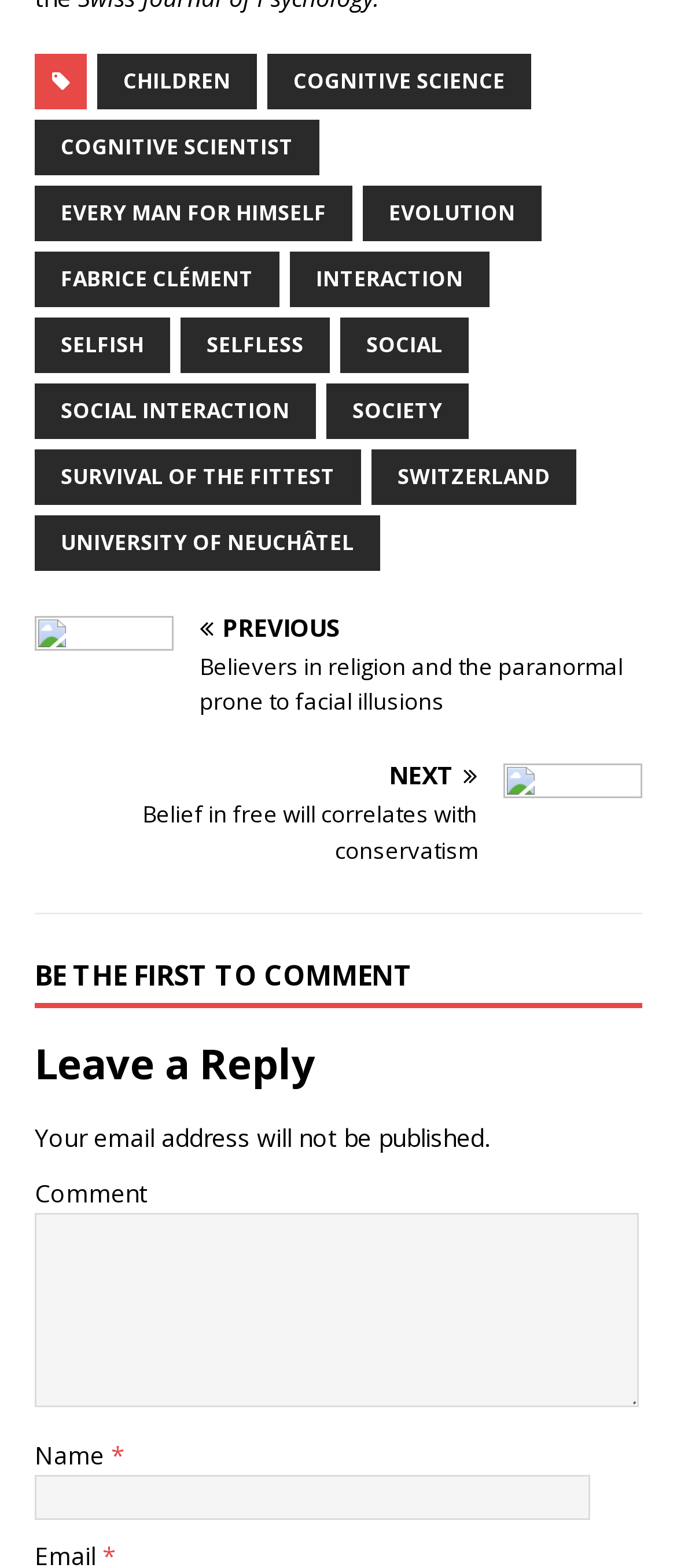Find the bounding box coordinates of the area that needs to be clicked in order to achieve the following instruction: "Enter a comment in the text box". The coordinates should be specified as four float numbers between 0 and 1, i.e., [left, top, right, bottom].

[0.051, 0.774, 0.944, 0.898]